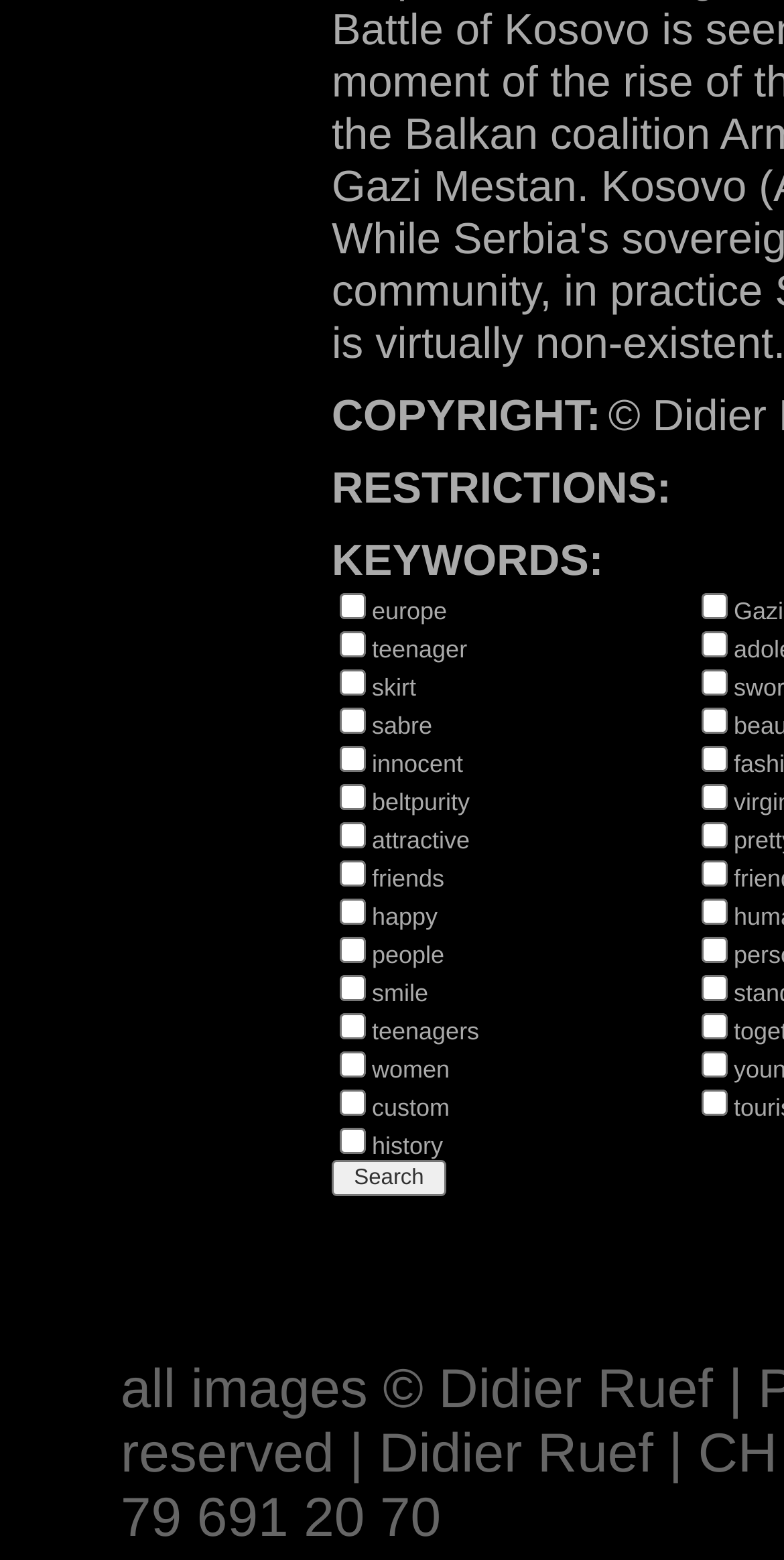Calculate the bounding box coordinates for the UI element based on the following description: "parent_node: skirt name="KW" value="skirt"". Ensure the coordinates are four float numbers between 0 and 1, i.e., [left, top, right, bottom].

[0.433, 0.43, 0.467, 0.446]